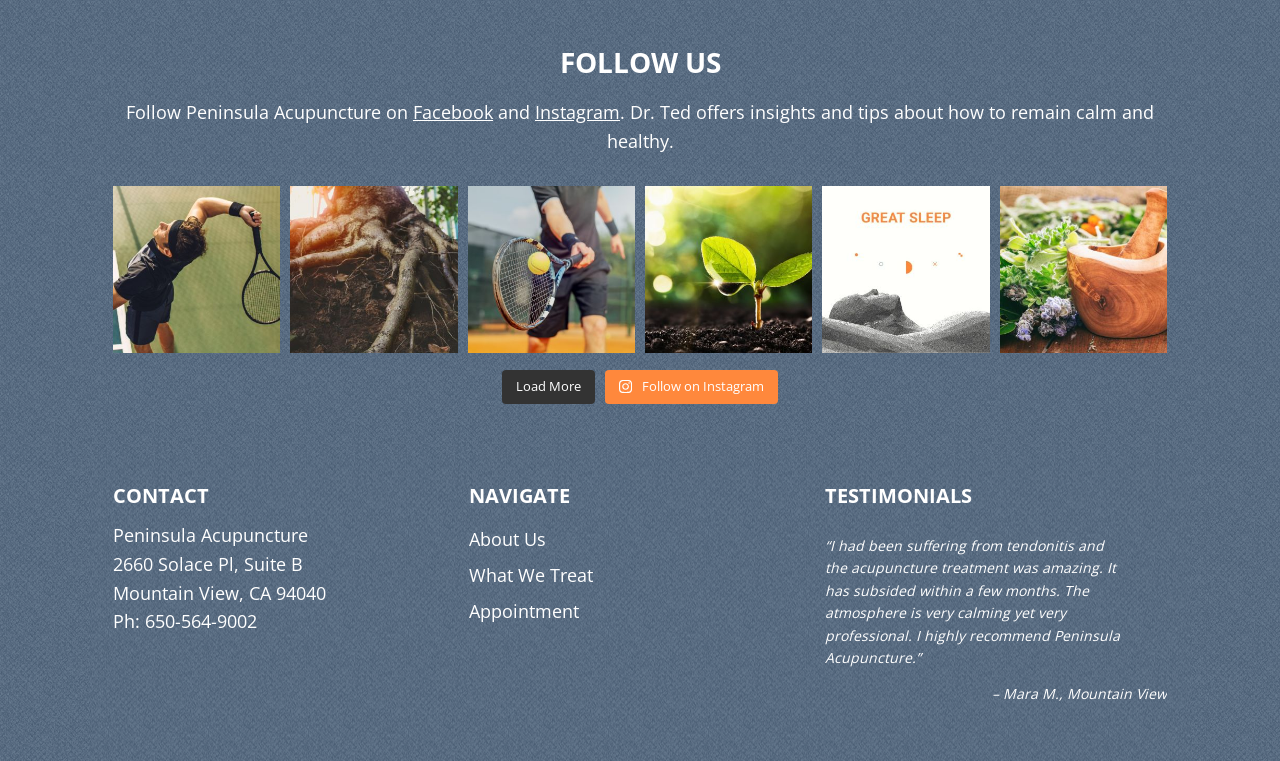What is the phone number of Peninsula Acupuncture?
Look at the screenshot and respond with a single word or phrase.

650-564-9002